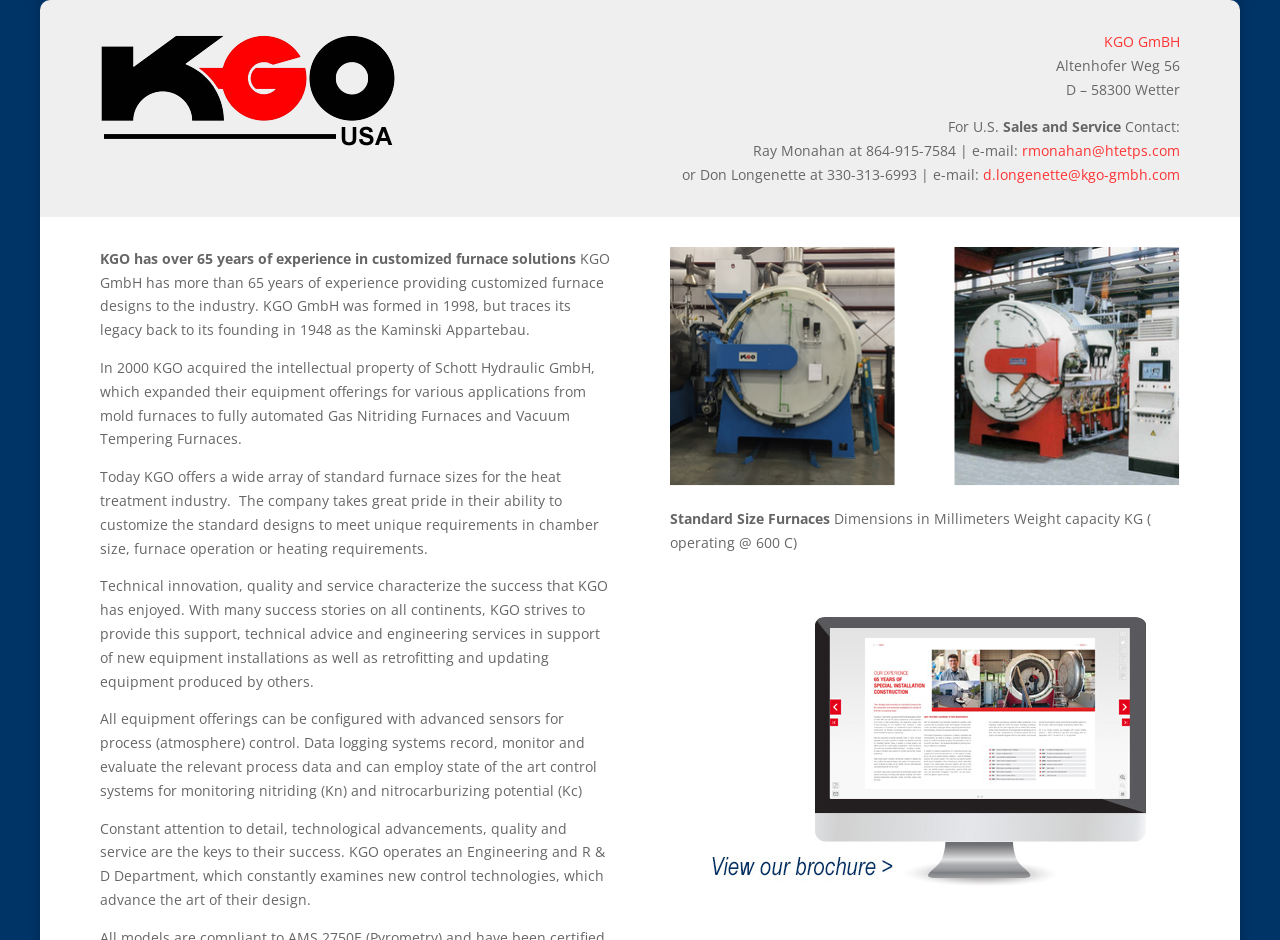What is the experience of KGO in furnace solutions?
Give a thorough and detailed response to the question.

KGO has over 65 years of experience in customized furnace solutions, which is mentioned in the text 'KGO has over 65 years of experience in customized furnace solutions' and also in the text 'KGO GmbH has more than 65 years of experience providing customized furnace designs to the industry'.